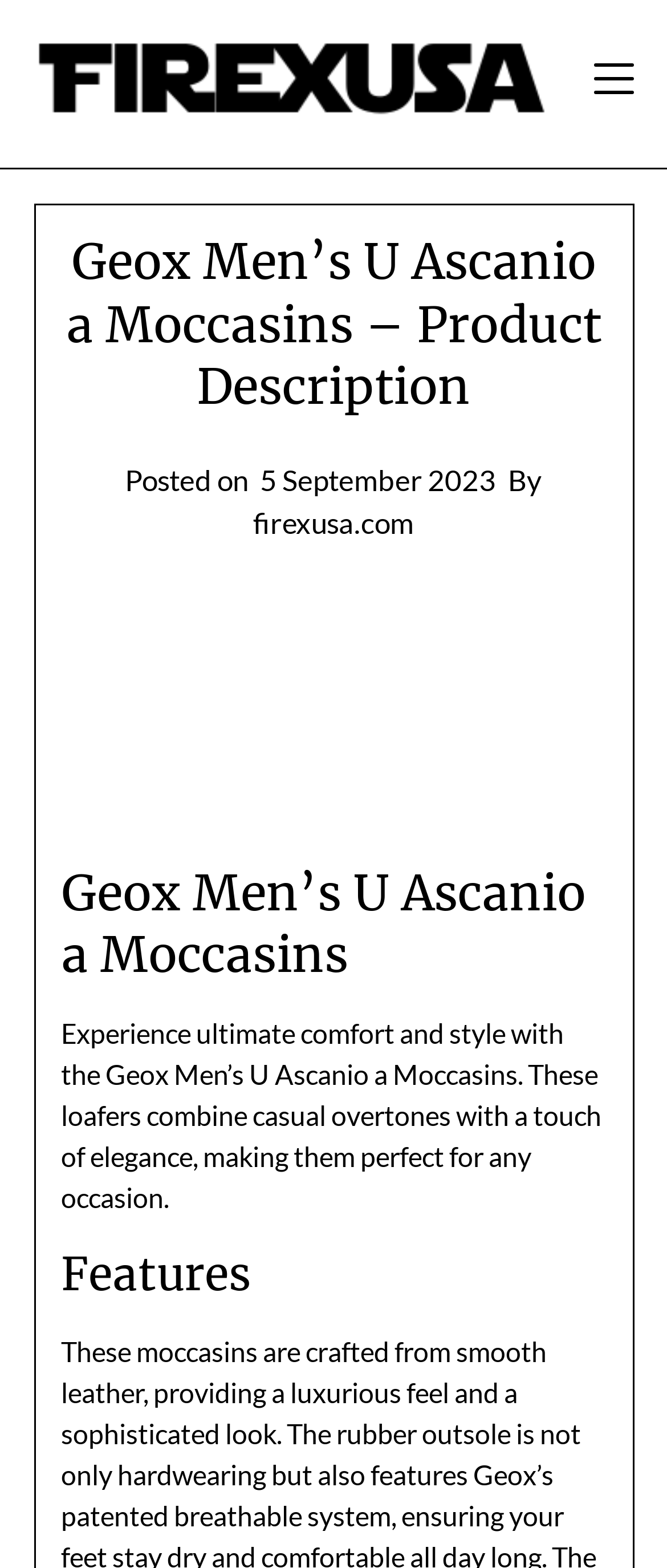What is the tone of the product description?
Please respond to the question with a detailed and well-explained answer.

By reading the product description, I understood that the tone is casual and elegant, as it mentions that the loafers combine casual overtones with a touch of elegance.